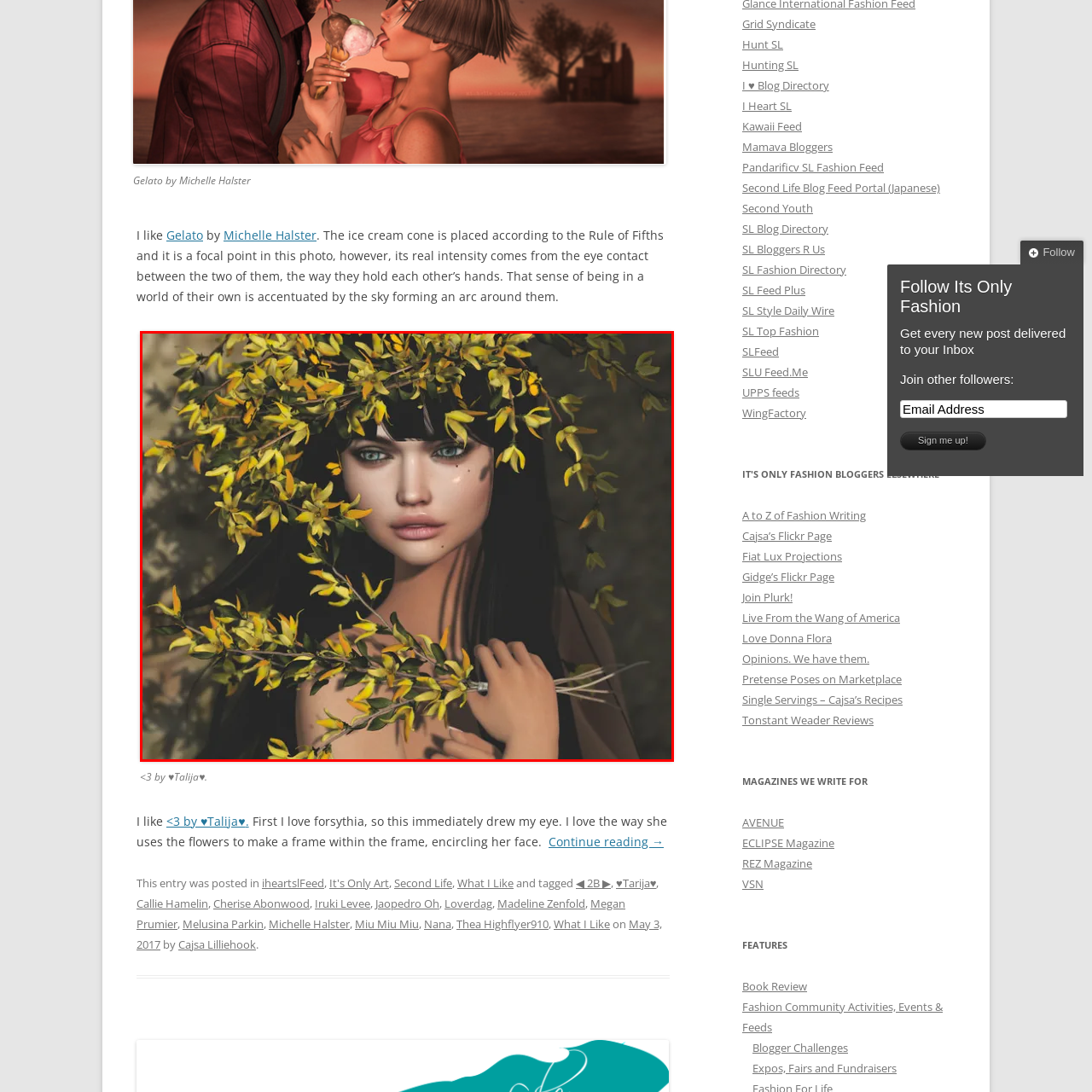What is the season depicted in the image?
Examine the image highlighted by the red bounding box and answer briefly with one word or a short phrase.

Spring